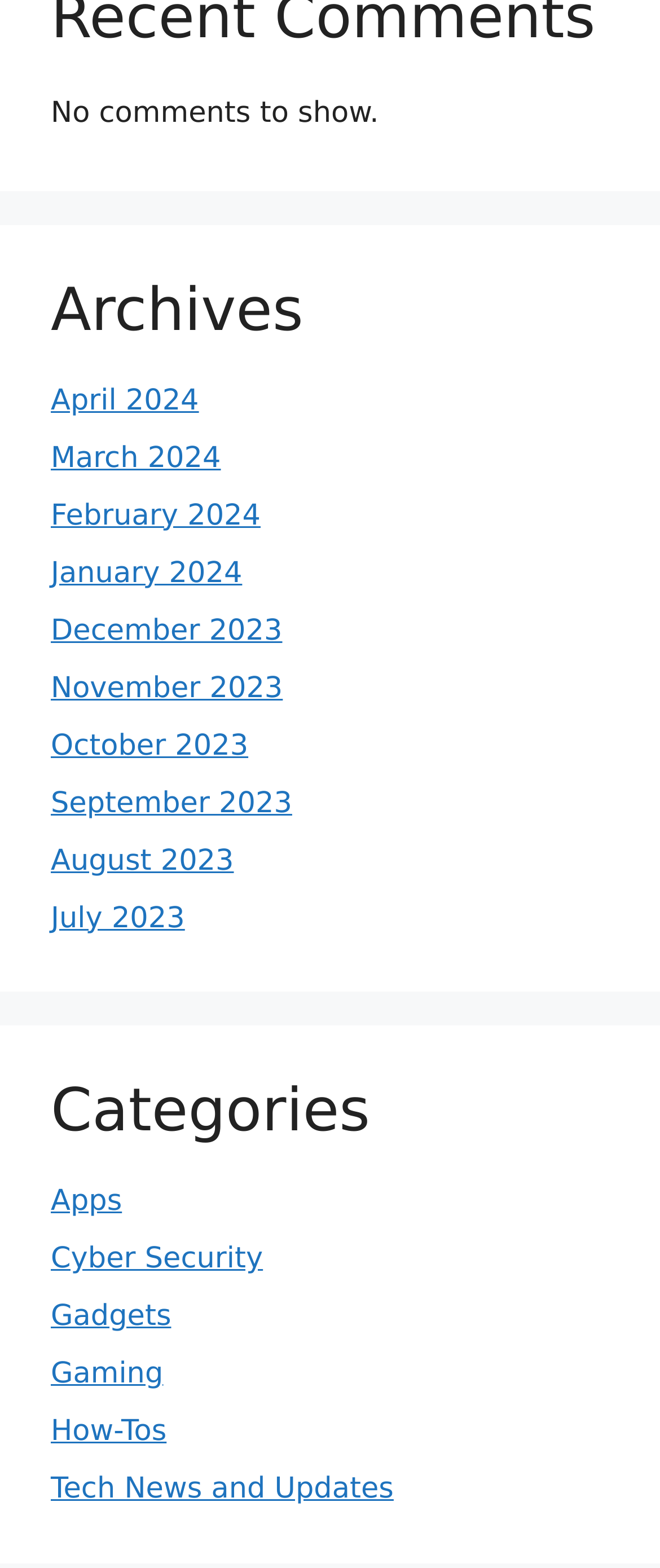Answer in one word or a short phrase: 
How many categories are listed?

7